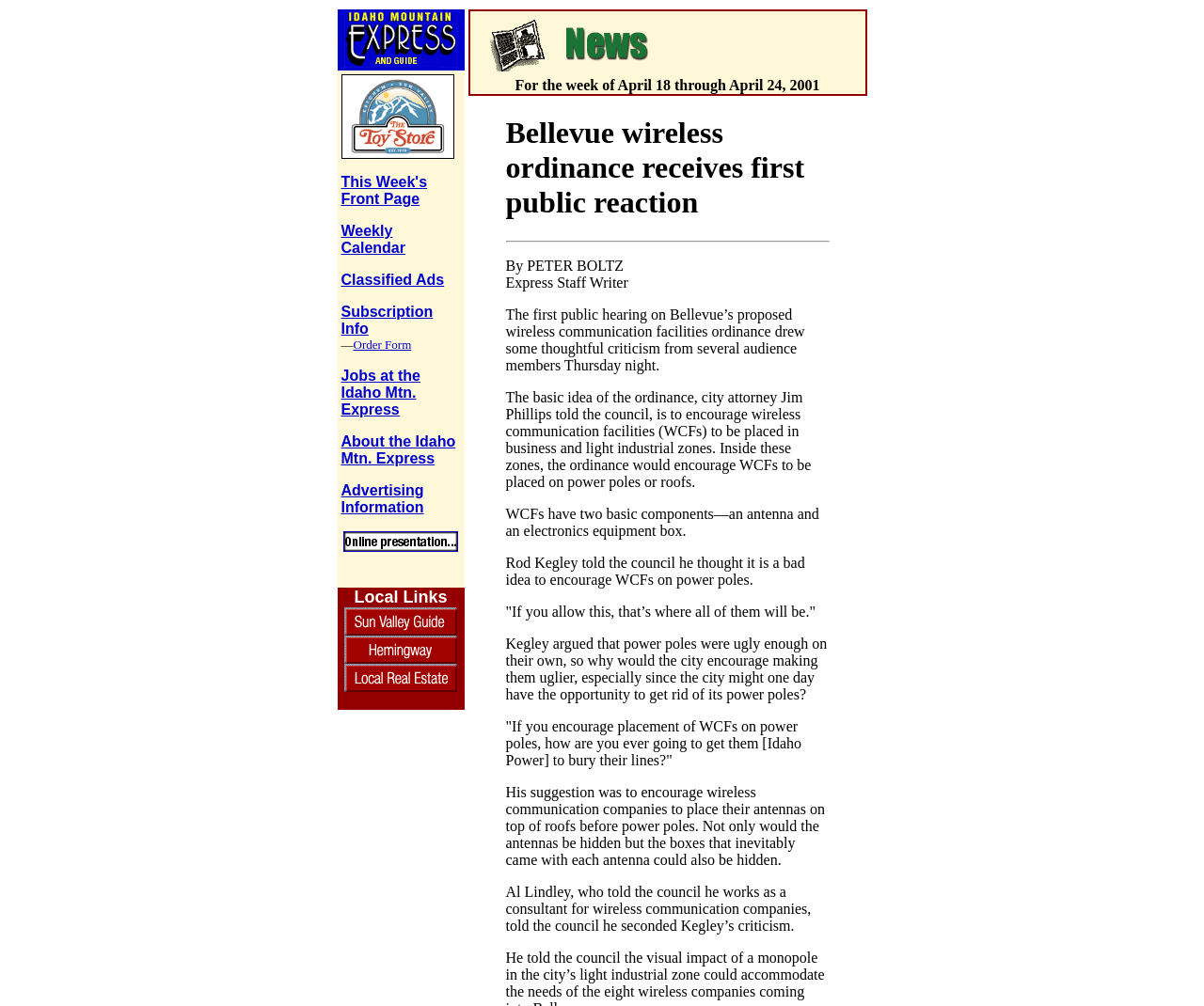Extract the text of the main heading from the webpage.

Bellevue wireless ordinance receives first public reaction